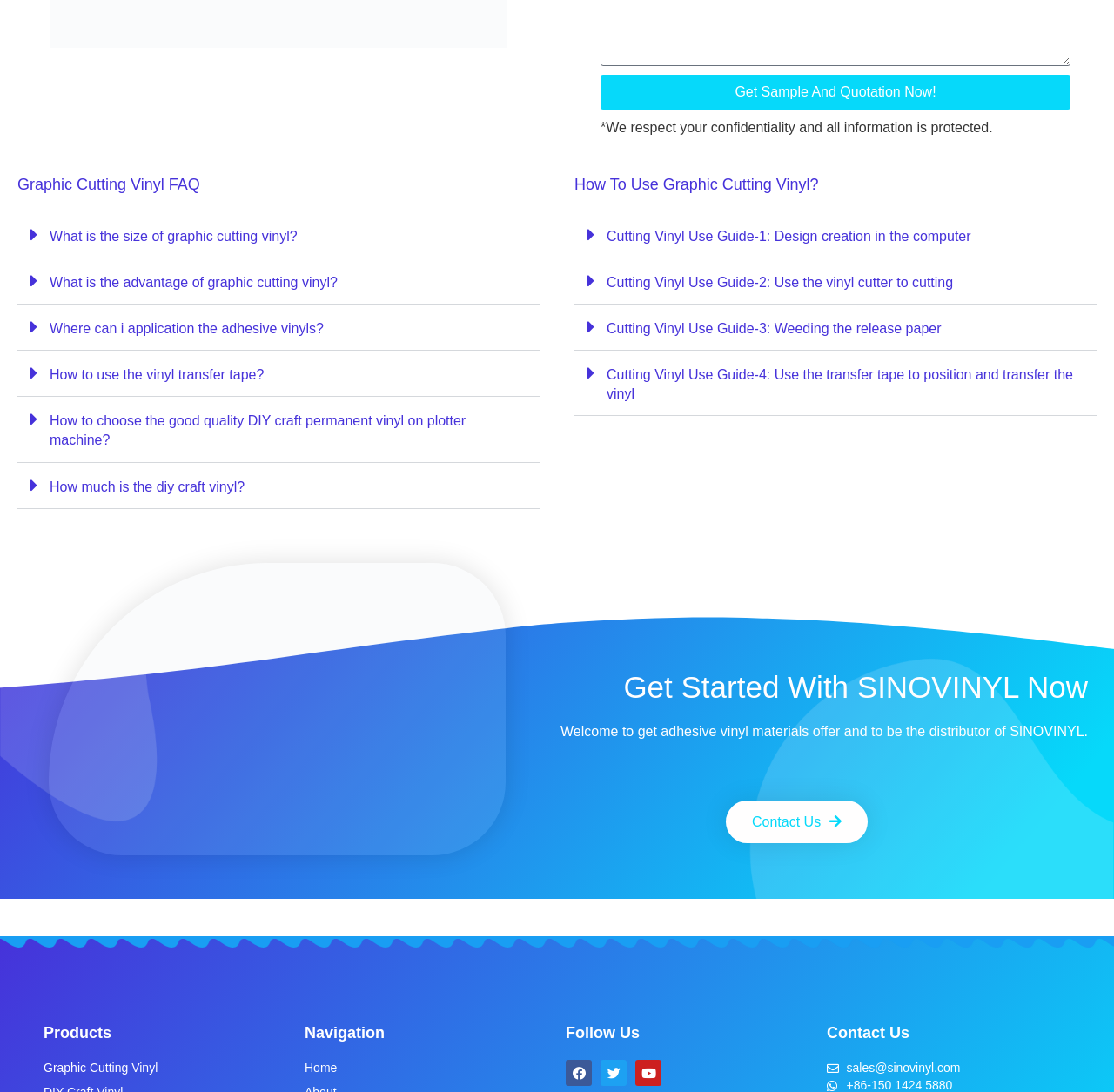Using the details in the image, give a detailed response to the question below:
What is the purpose of the 'Get Sample And Quotation Now!' button?

The button 'Get Sample And Quotation Now!' is prominently displayed at the top of the webpage, indicating that it is a call-to-action for users to request a sample and quotation for the graphic cutting vinyl products. This suggests that the website is an e-commerce platform or a business that provides customized vinyl products.